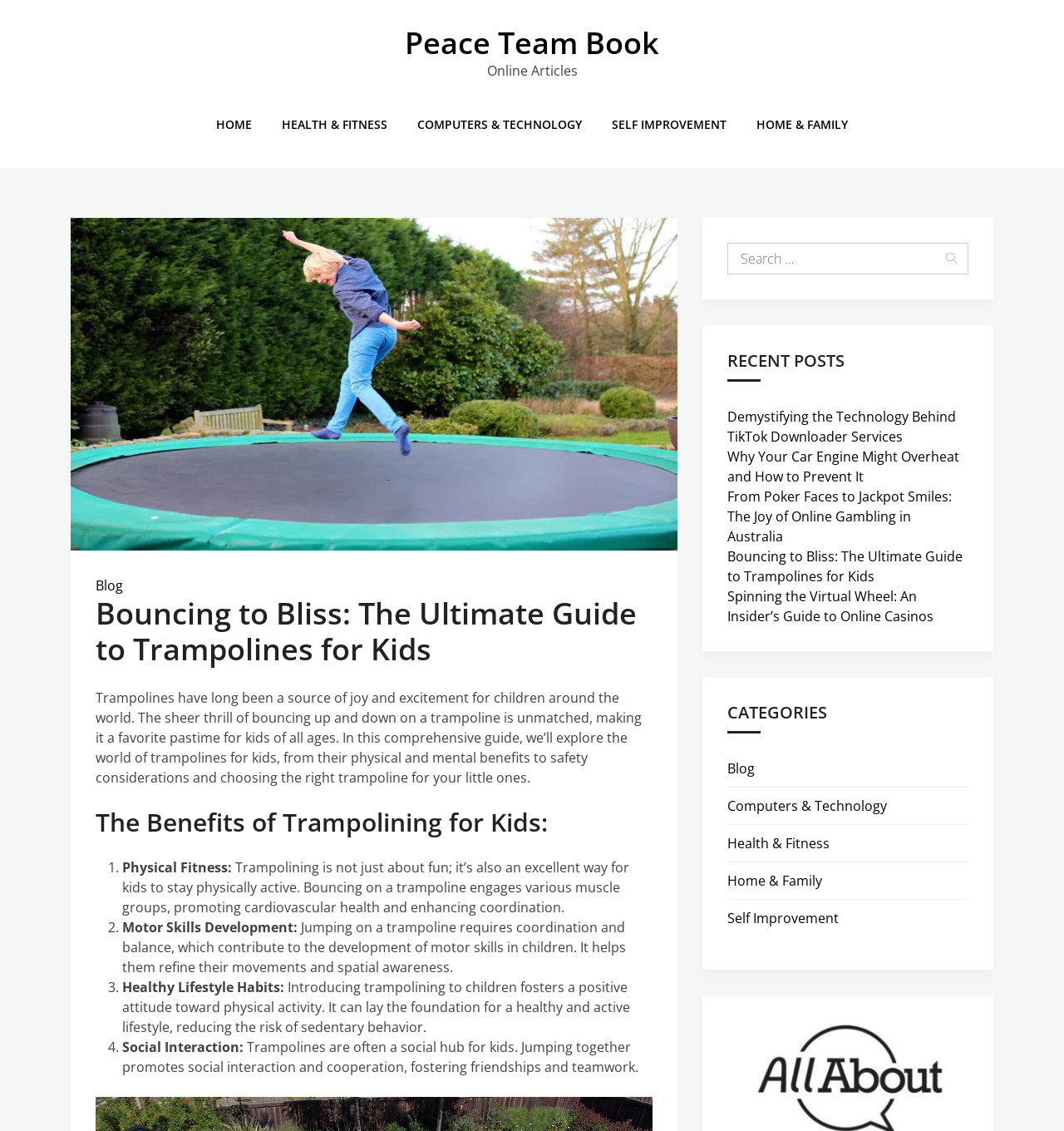Could you locate the bounding box coordinates for the section that should be clicked to accomplish this task: "Click on the 'HOME' link".

[0.191, 0.094, 0.249, 0.127]